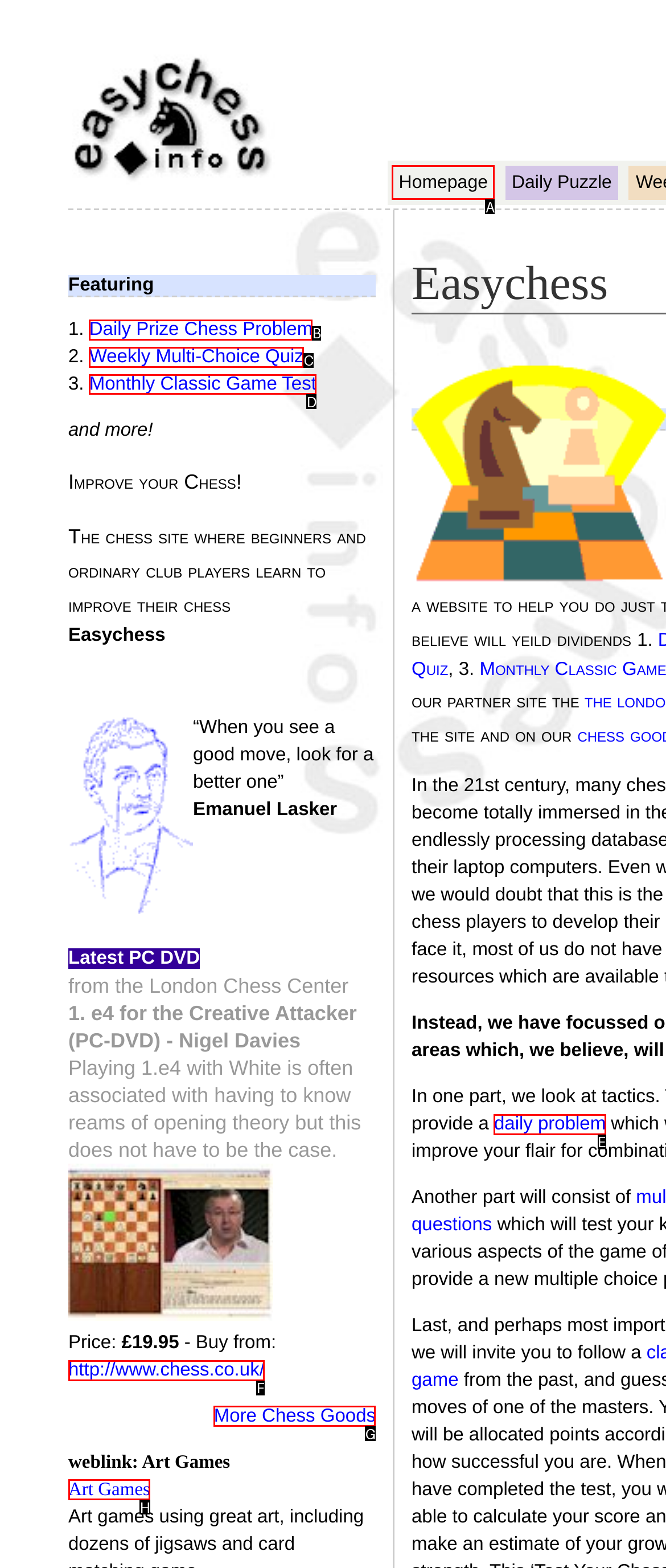Specify the letter of the UI element that should be clicked to achieve the following: Click on the 'Daily Prize Chess Problem' link
Provide the corresponding letter from the choices given.

B